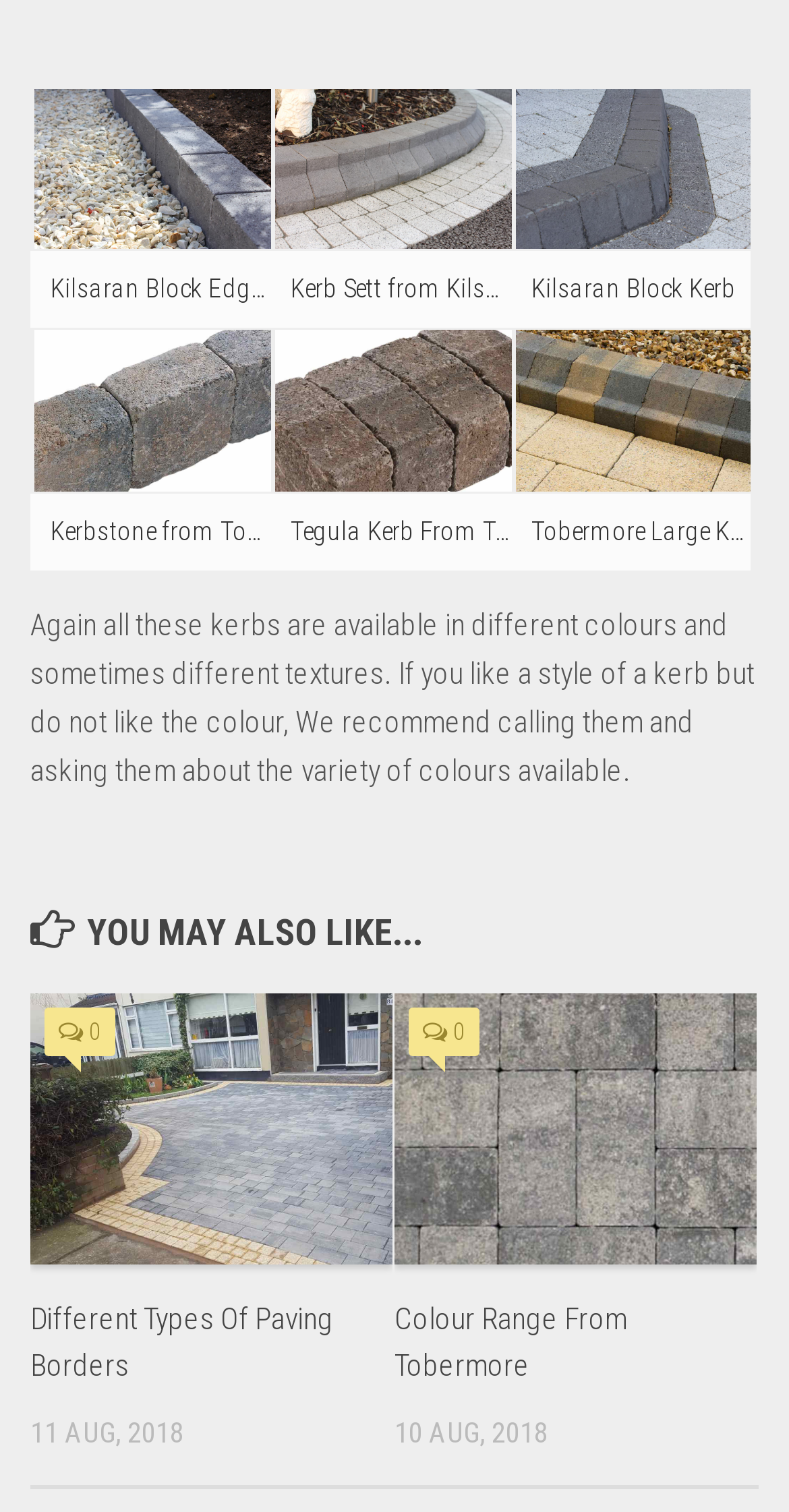What is the name of the first kerb product?
Provide a detailed and well-explained answer to the question.

The first kerb product is listed in the first description list term, which contains a link with the text 'Kilsaran Block Edging' and an image with the same description.